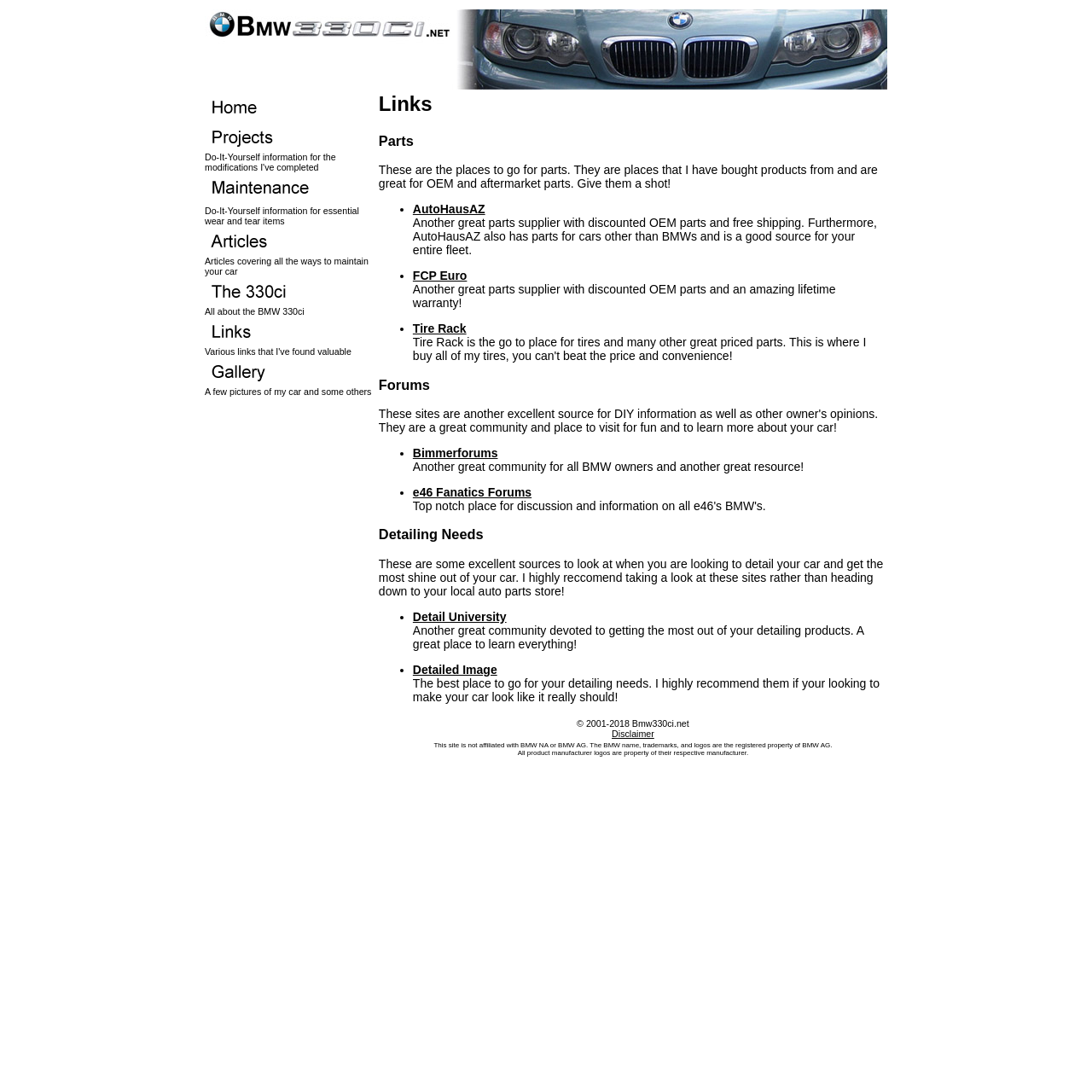Please identify the bounding box coordinates of the element I need to click to follow this instruction: "Click on the link to Do-It-Yourself information for the modifications".

[0.188, 0.101, 0.305, 0.114]